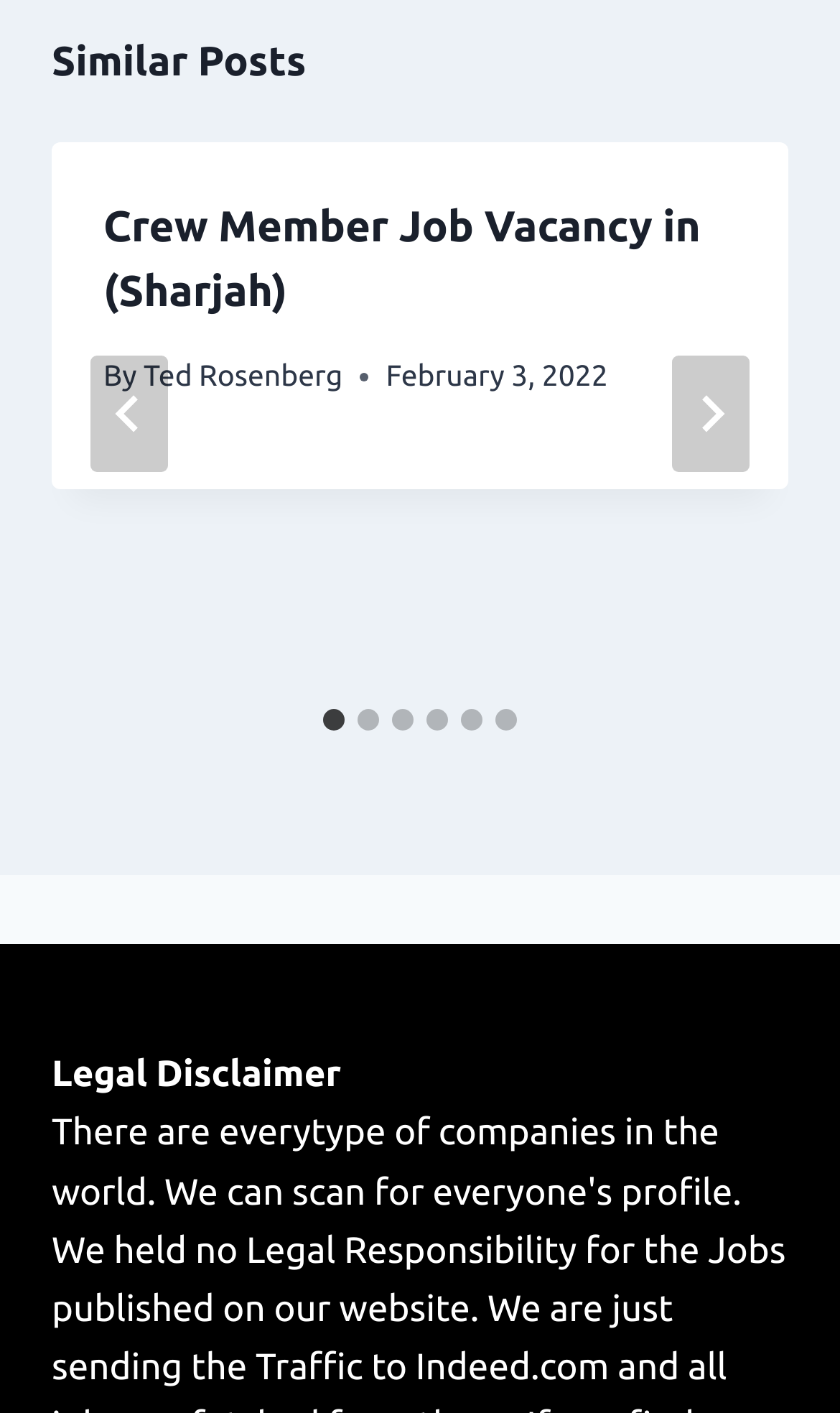Who is the author of the first article?
Answer with a single word or phrase, using the screenshot for reference.

Ted Rosenberg